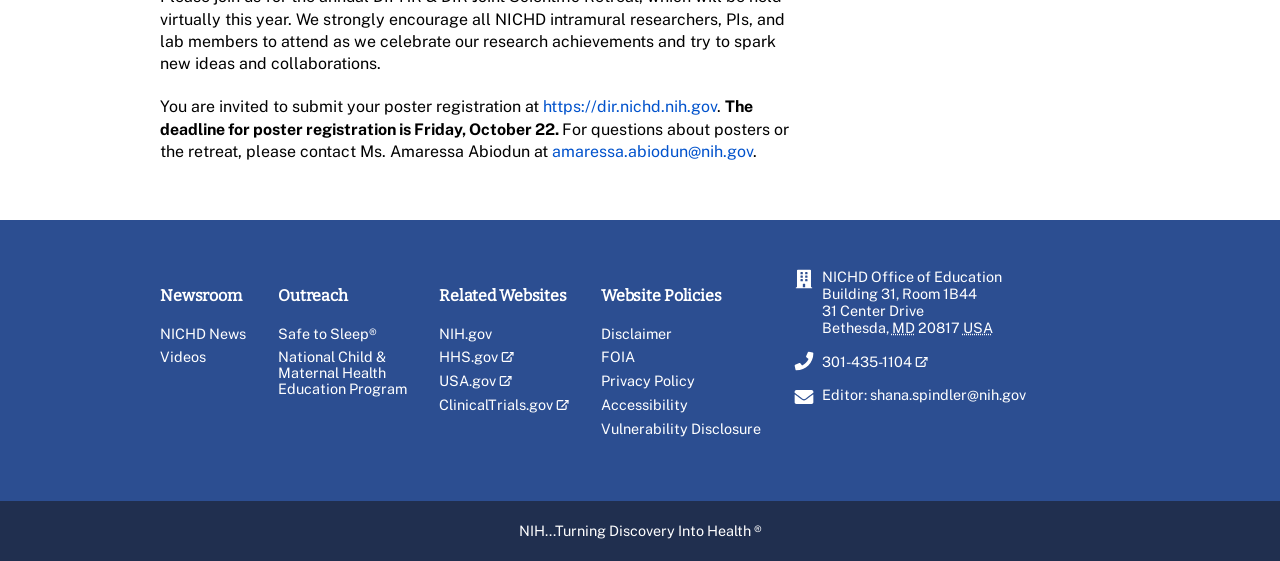Please find and report the bounding box coordinates of the element to click in order to perform the following action: "contact Ms. Amaressa Abiodun". The coordinates should be expressed as four float numbers between 0 and 1, in the format [left, top, right, bottom].

[0.431, 0.254, 0.588, 0.287]